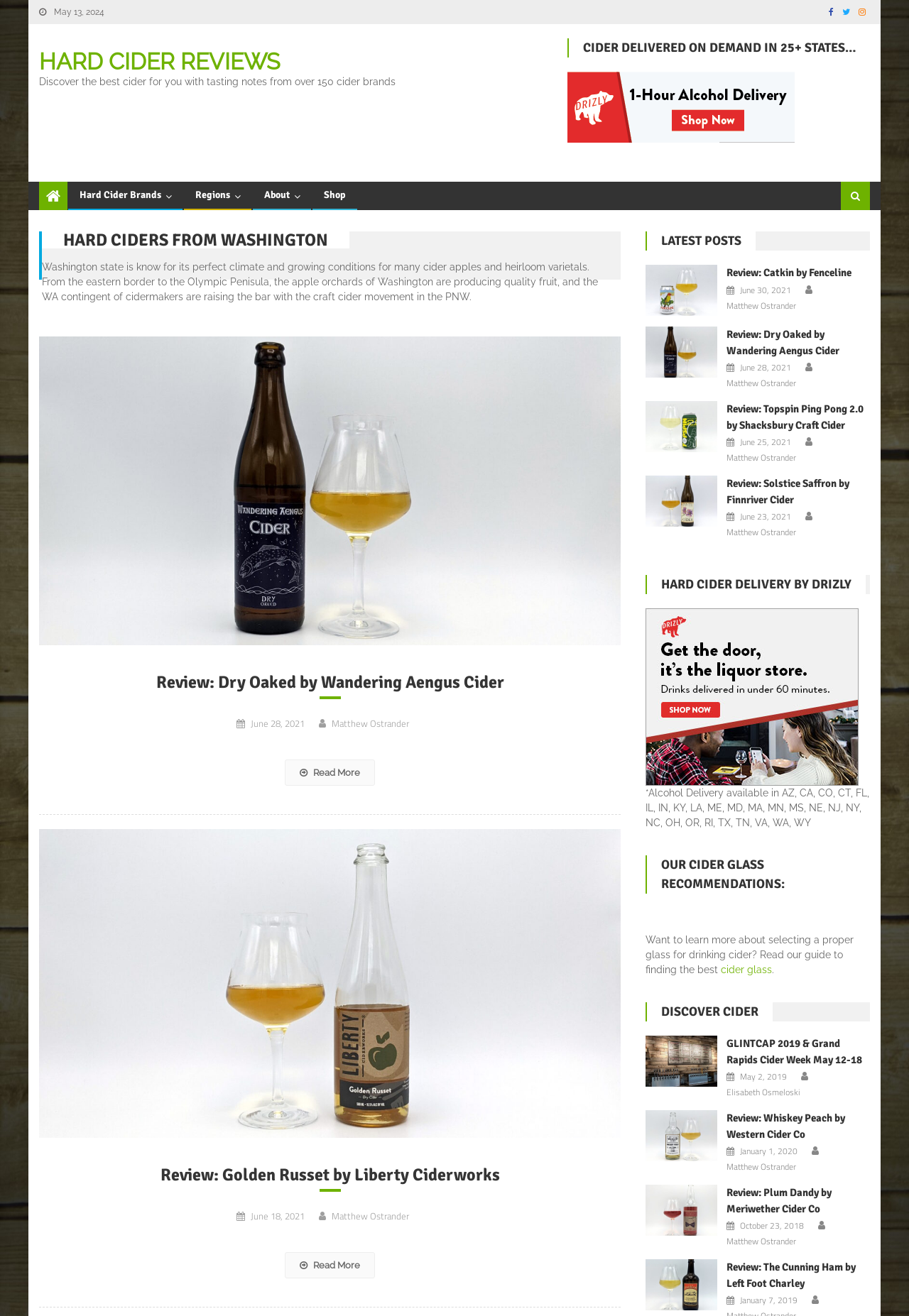Determine the bounding box coordinates of the element that should be clicked to execute the following command: "Read more about 'Review: Dry Oaked by Wandering Aengus Cider'".

[0.313, 0.577, 0.412, 0.597]